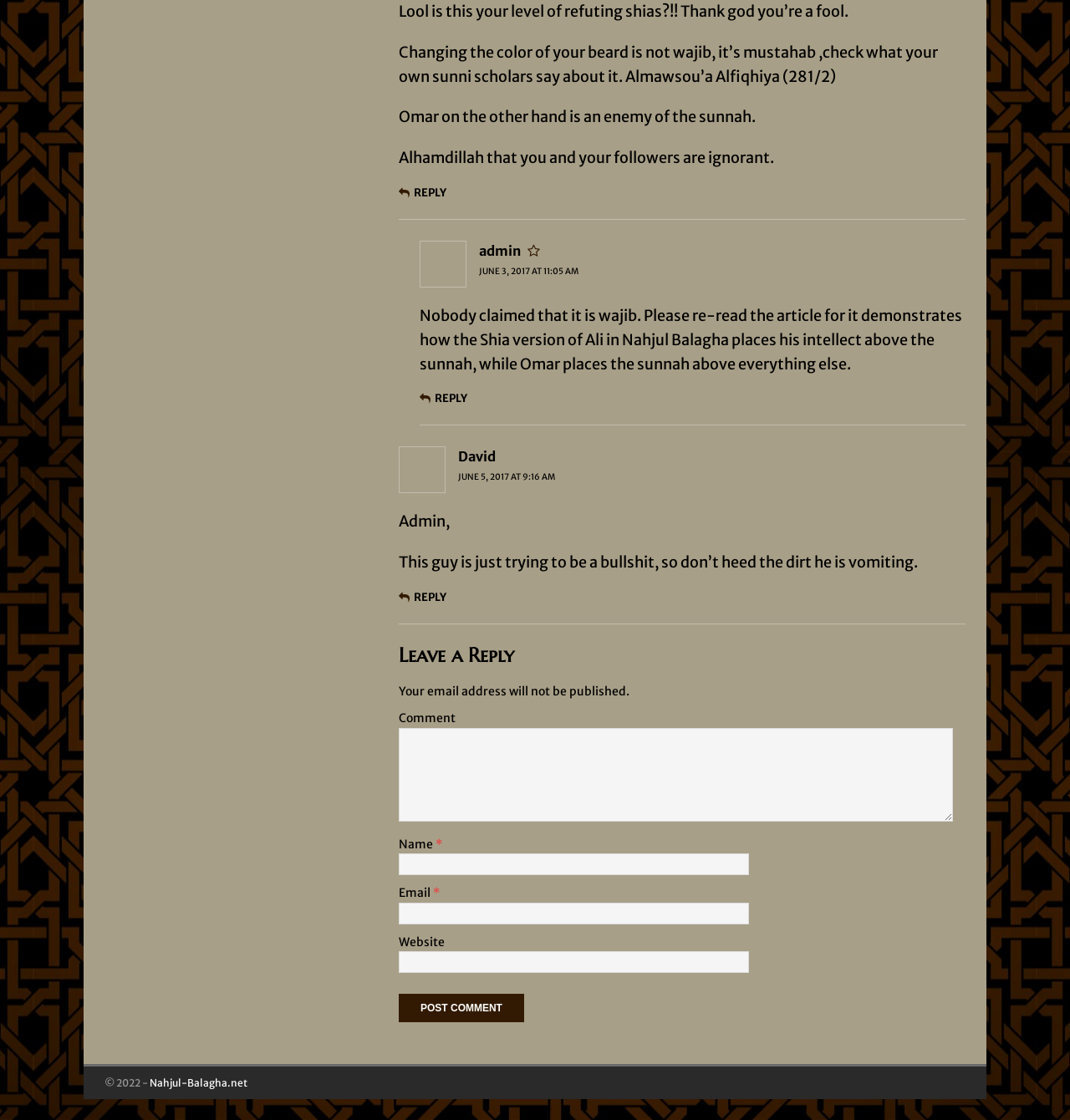Identify the bounding box coordinates of the clickable region required to complete the instruction: "Reply to Salman". The coordinates should be given as four float numbers within the range of 0 and 1, i.e., [left, top, right, bottom].

[0.373, 0.166, 0.417, 0.178]